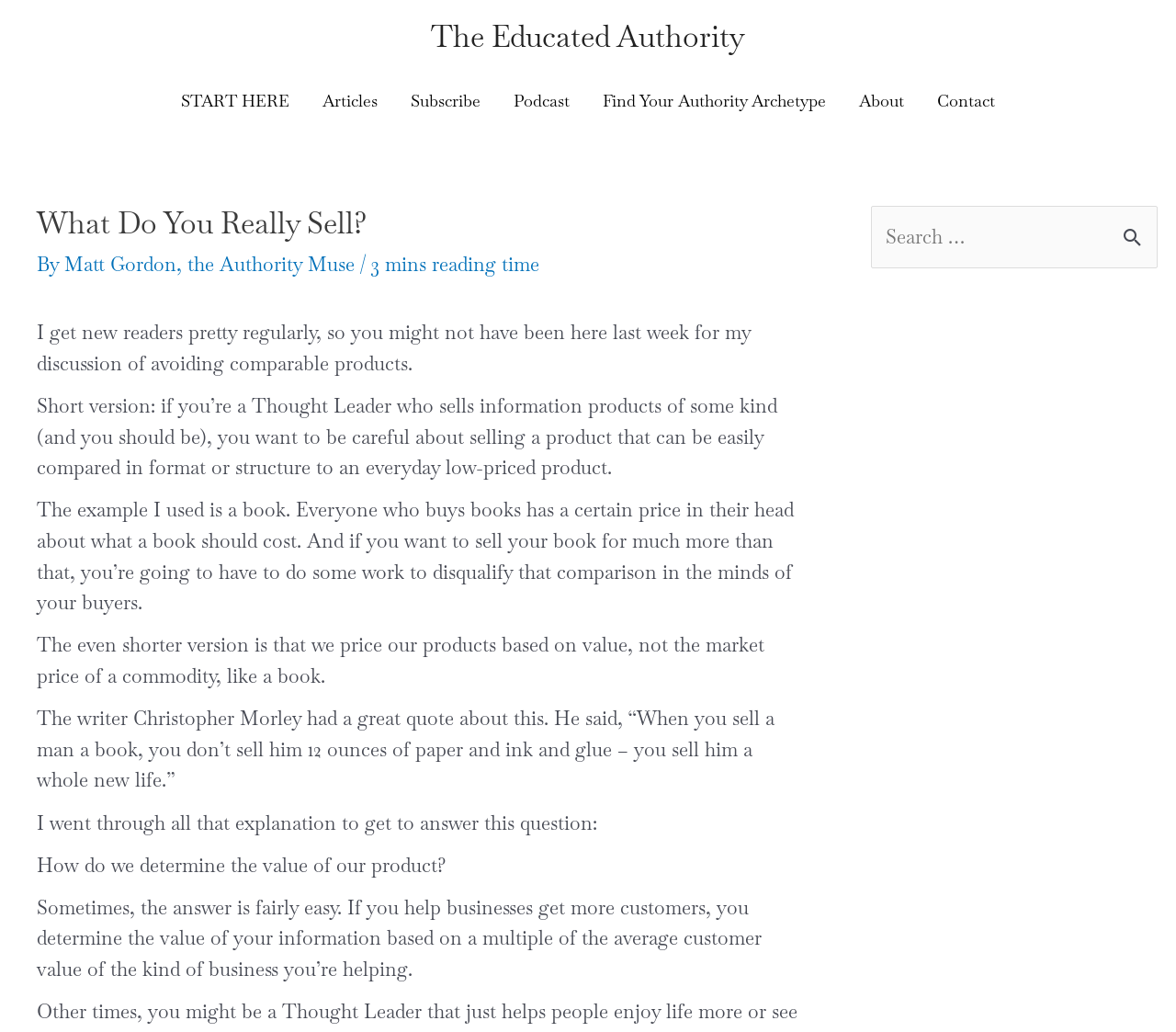Provide a thorough description of this webpage.

This webpage is titled "What Do You Really Sell? – The Educated Authority" and appears to be a blog post or article. At the top, there is a navigation menu with seven links: "START HERE", "Articles", "Subscribe", "Podcast", "Find Your Authority Archetype", "About", and "Contact". 

Below the navigation menu, there is a header section with a heading that matches the title of the webpage. The author of the article, "Matt Gordon, the Authority Muse", is credited below the heading. The article has a reading time of 3 minutes.

The main content of the article is divided into several paragraphs of text. The article discusses the concept of selling information products and how to determine their value. It uses an analogy about selling books and how the price is not based on the market price of a commodity, but rather on the value it provides to the buyer. The article also quotes Christopher Morley, saying that when you sell a book, you're not just selling paper and ink, but a whole new life.

On the right side of the page, there is a search box with a button labeled "Search". This allows users to search for specific content on the website.